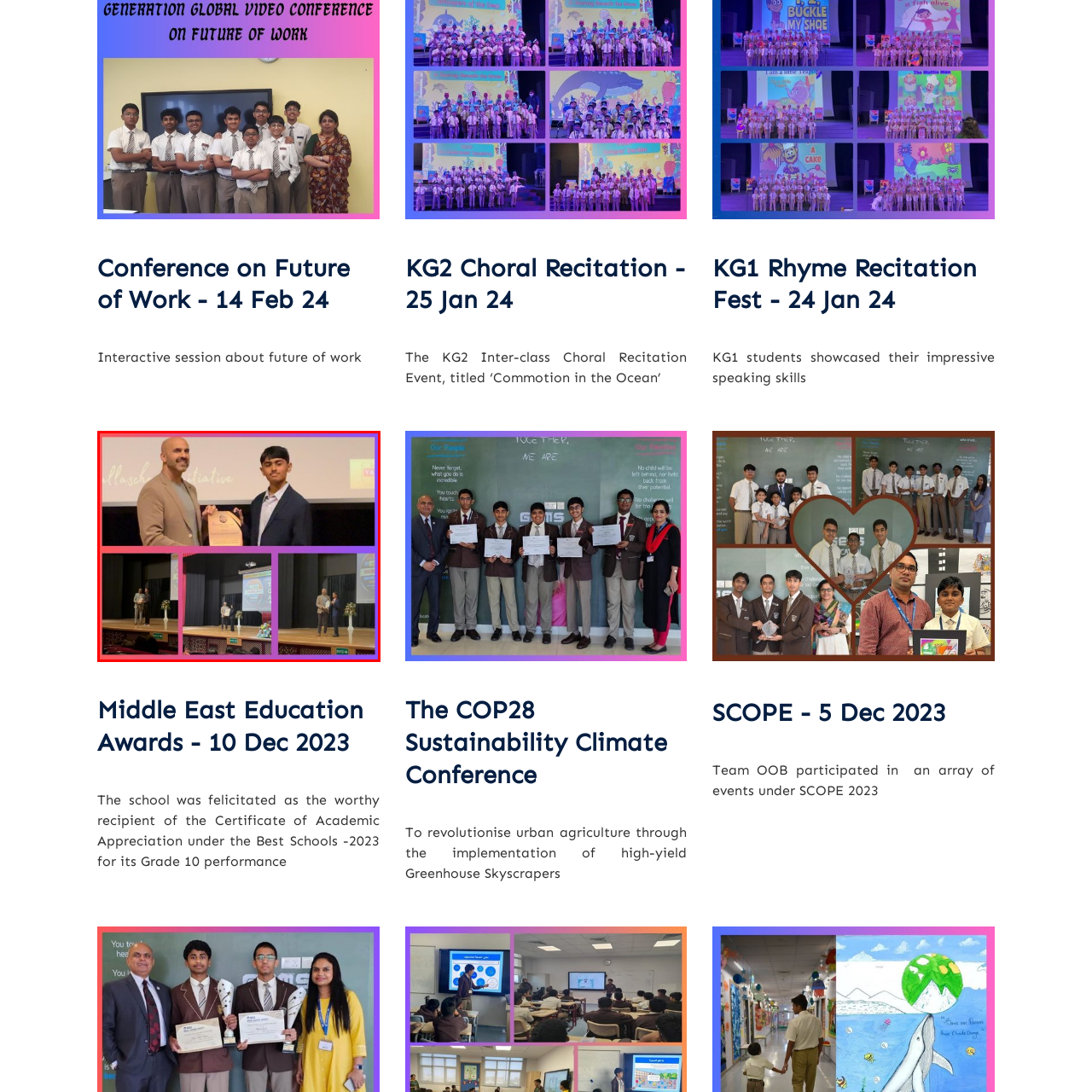Study the image surrounded by the red bounding box and respond as thoroughly as possible to the following question, using the image for reference: What is the student holding in the main image?

In the main image, the student is proudly holding a certificate, which is likely an award or recognition for his academic achievement.